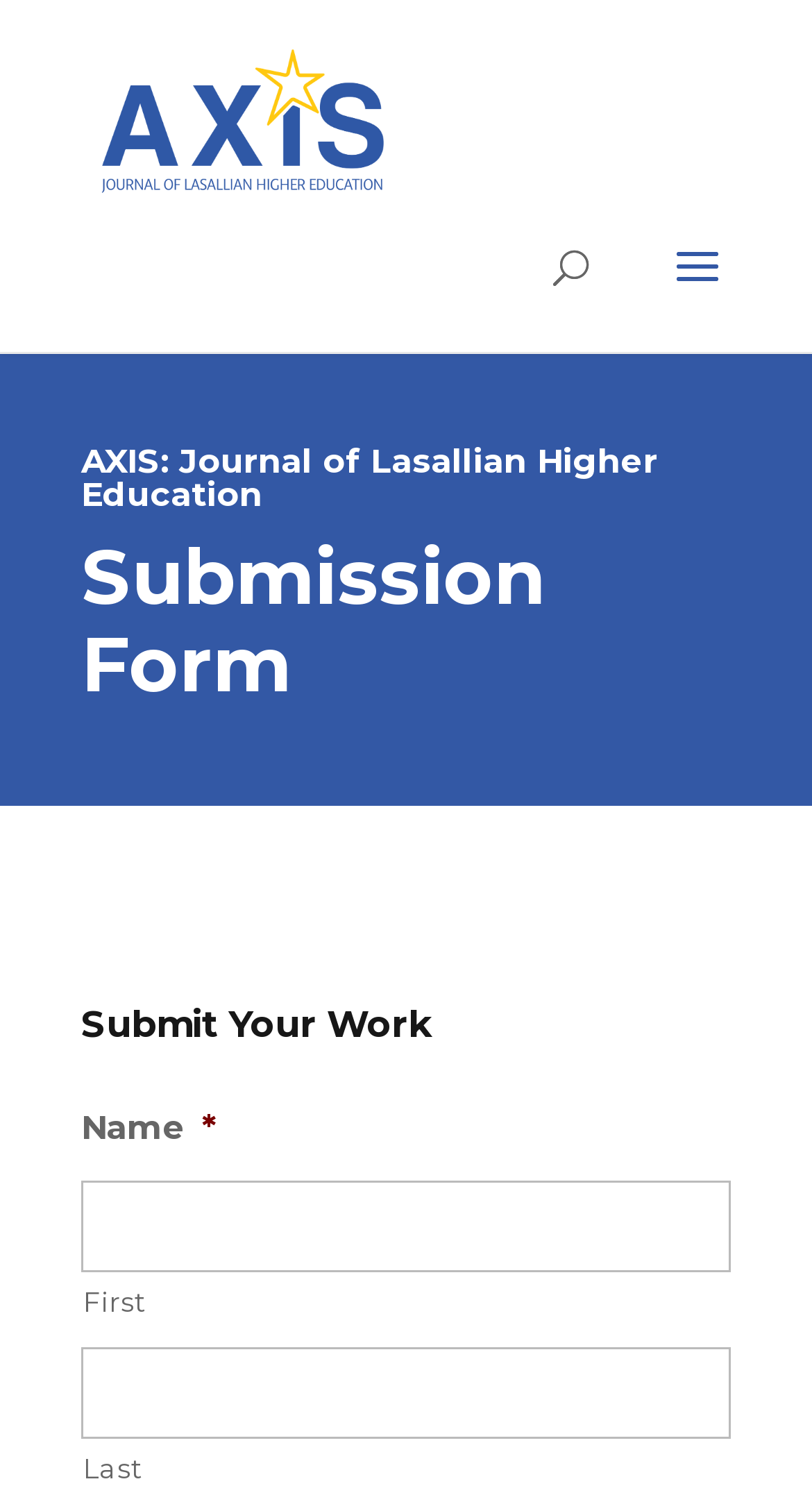Predict the bounding box for the UI component with the following description: "parent_node: First name="input_1.3"".

[0.1, 0.794, 0.9, 0.855]